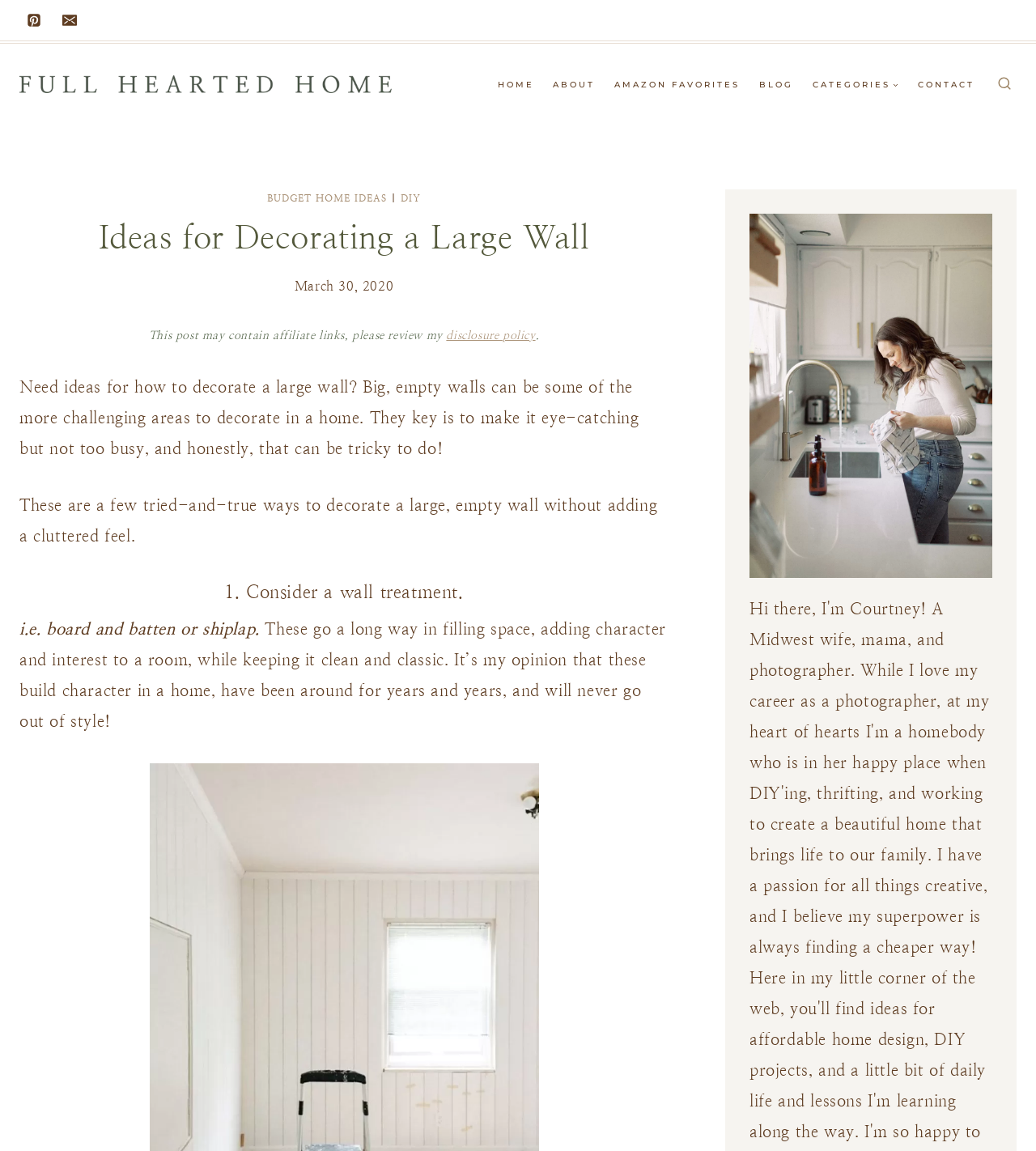For the following element description, predict the bounding box coordinates in the format (top-left x, top-left y, bottom-right x, bottom-right y). All values should be floating point numbers between 0 and 1. Description: alt="Full Hearted Home"

[0.019, 0.065, 0.378, 0.081]